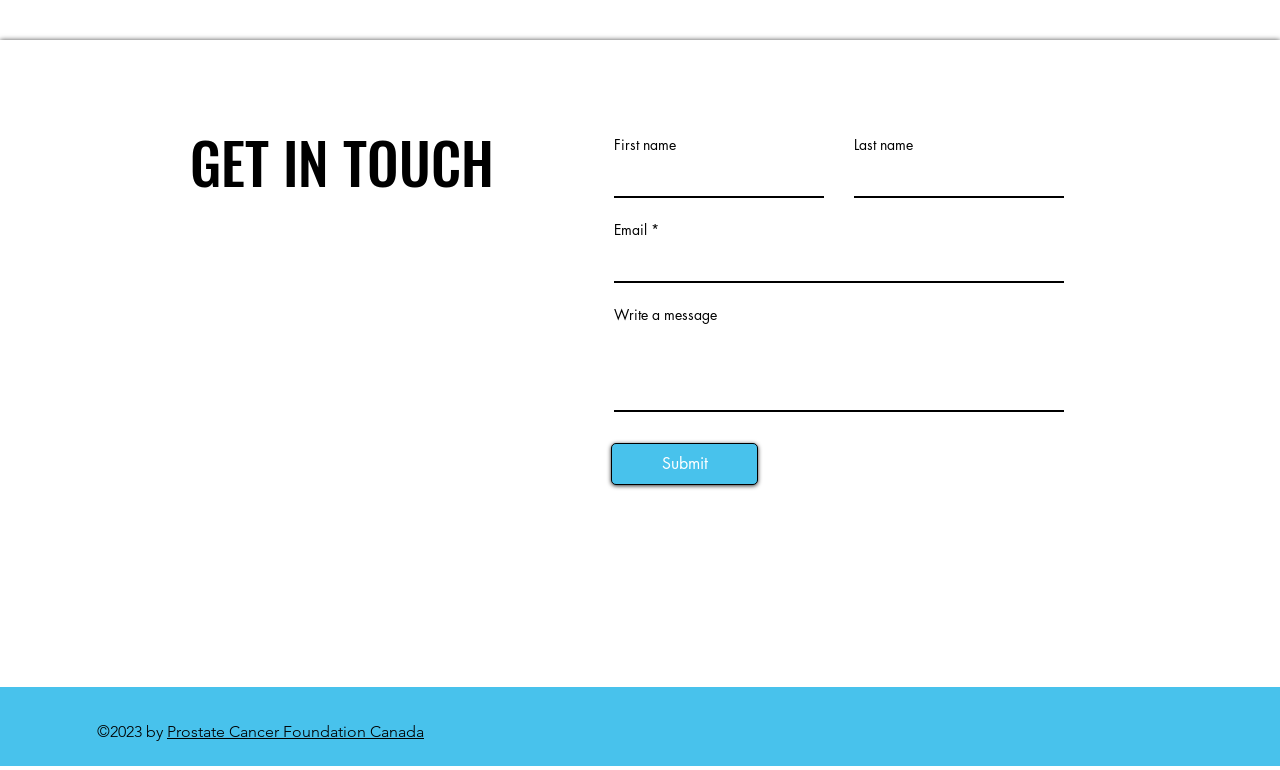What is the copyright year?
Using the image as a reference, answer the question in detail.

The static text element with the description '©2023 by' indicates that the copyright year is 2023.